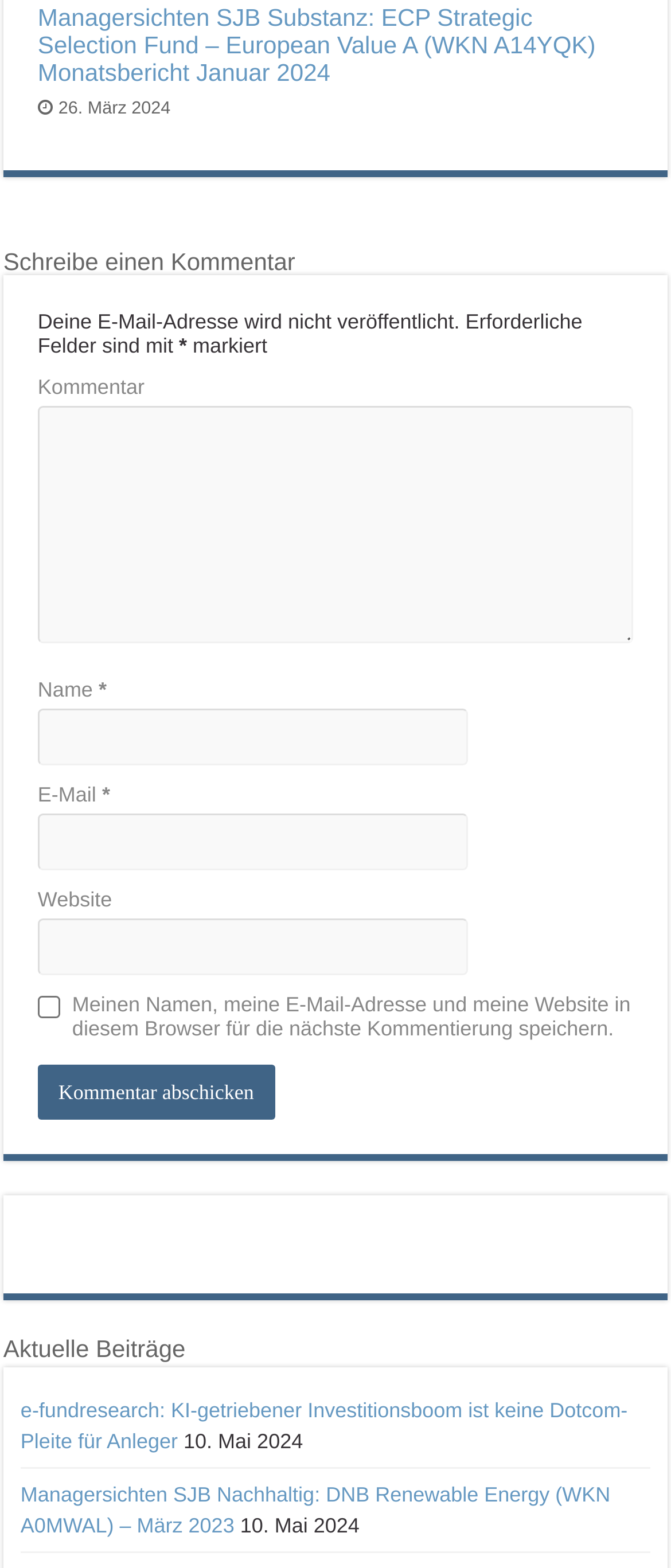Answer the question below using just one word or a short phrase: 
Is the checkbox for saving name, email, and website checked by default?

No